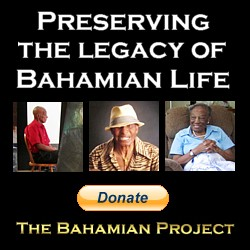How many portraits of elderly Bahamian men are featured?
Based on the screenshot, respond with a single word or phrase.

Three